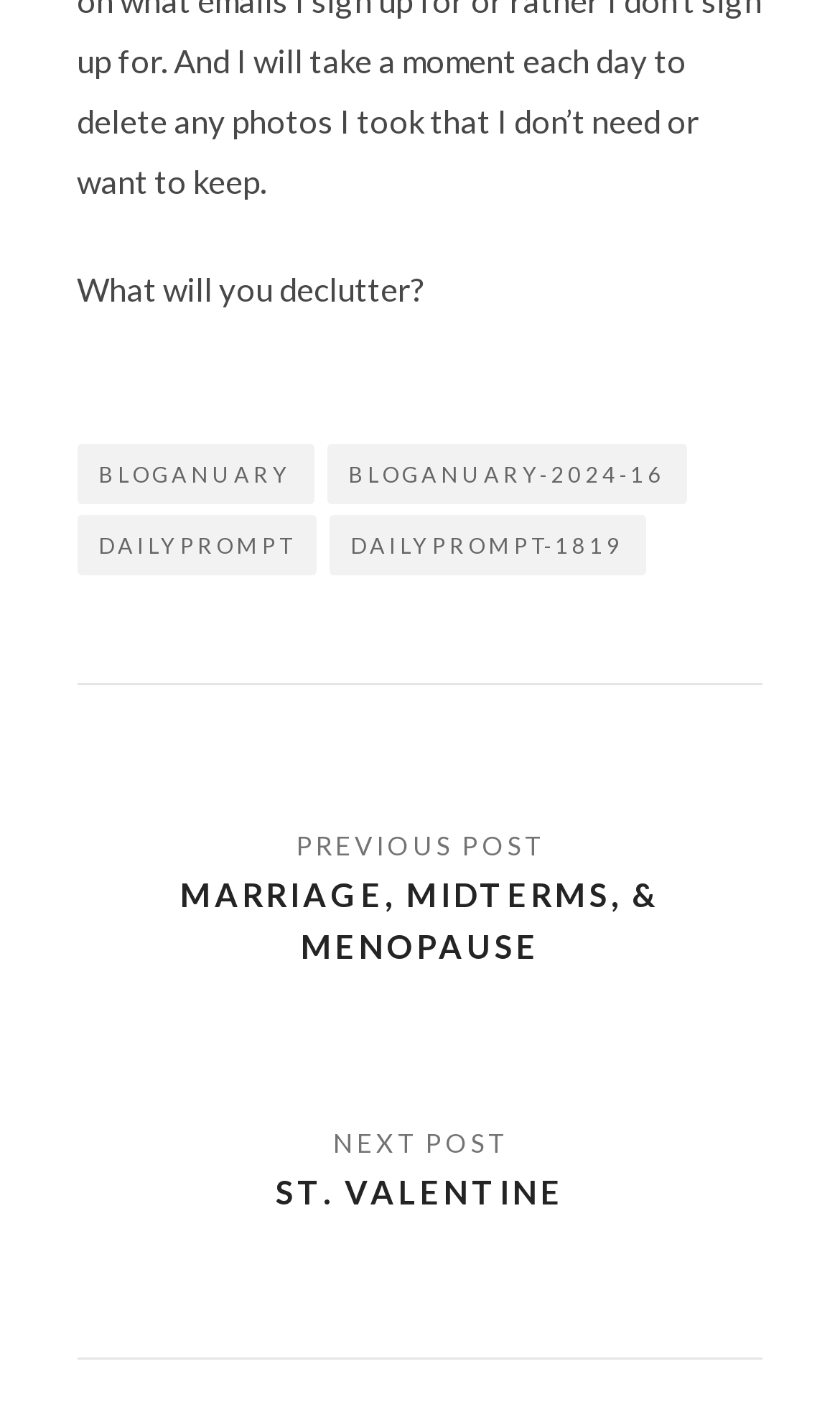What is the first link on the webpage?
Refer to the screenshot and answer in one word or phrase.

BLOGANUARY